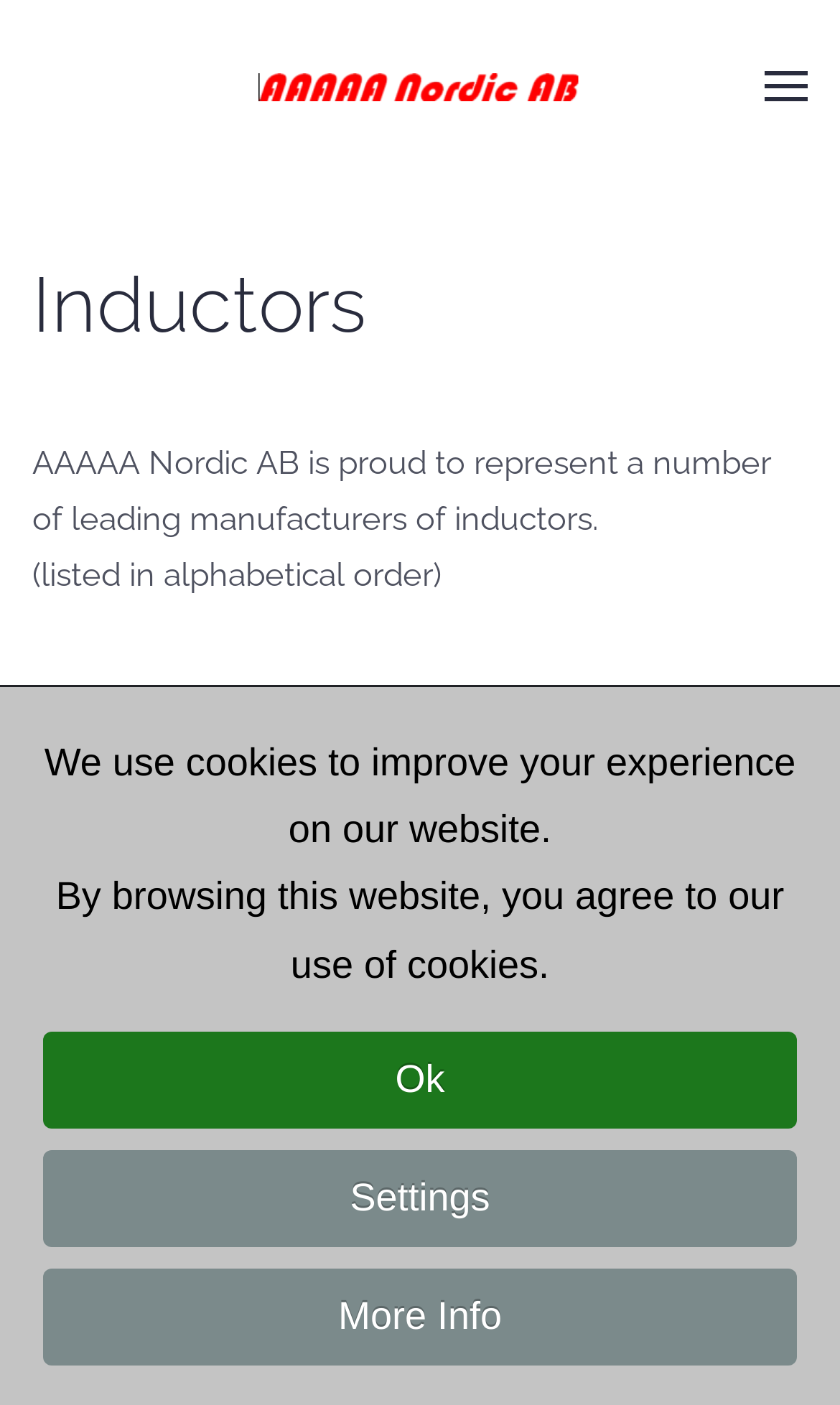Please identify the bounding box coordinates of the element I should click to complete this instruction: 'Learn more about NIC'. The coordinates should be given as four float numbers between 0 and 1, like this: [left, top, right, bottom].

[0.038, 0.655, 0.103, 0.683]